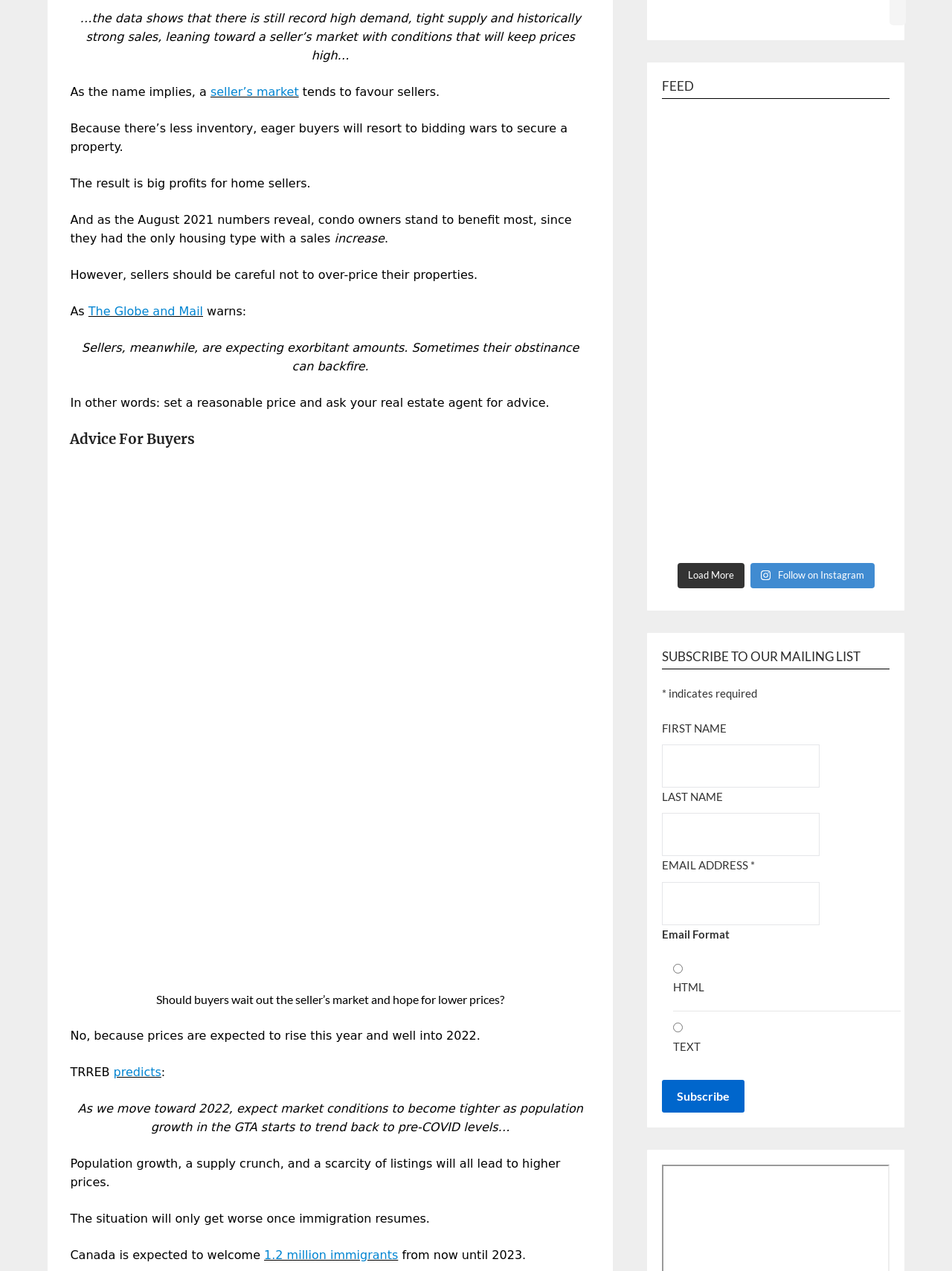Locate the bounding box for the described UI element: "parent_node: FIRST NAME name="FNAME"". Ensure the coordinates are four float numbers between 0 and 1, formatted as [left, top, right, bottom].

[0.696, 0.586, 0.861, 0.62]